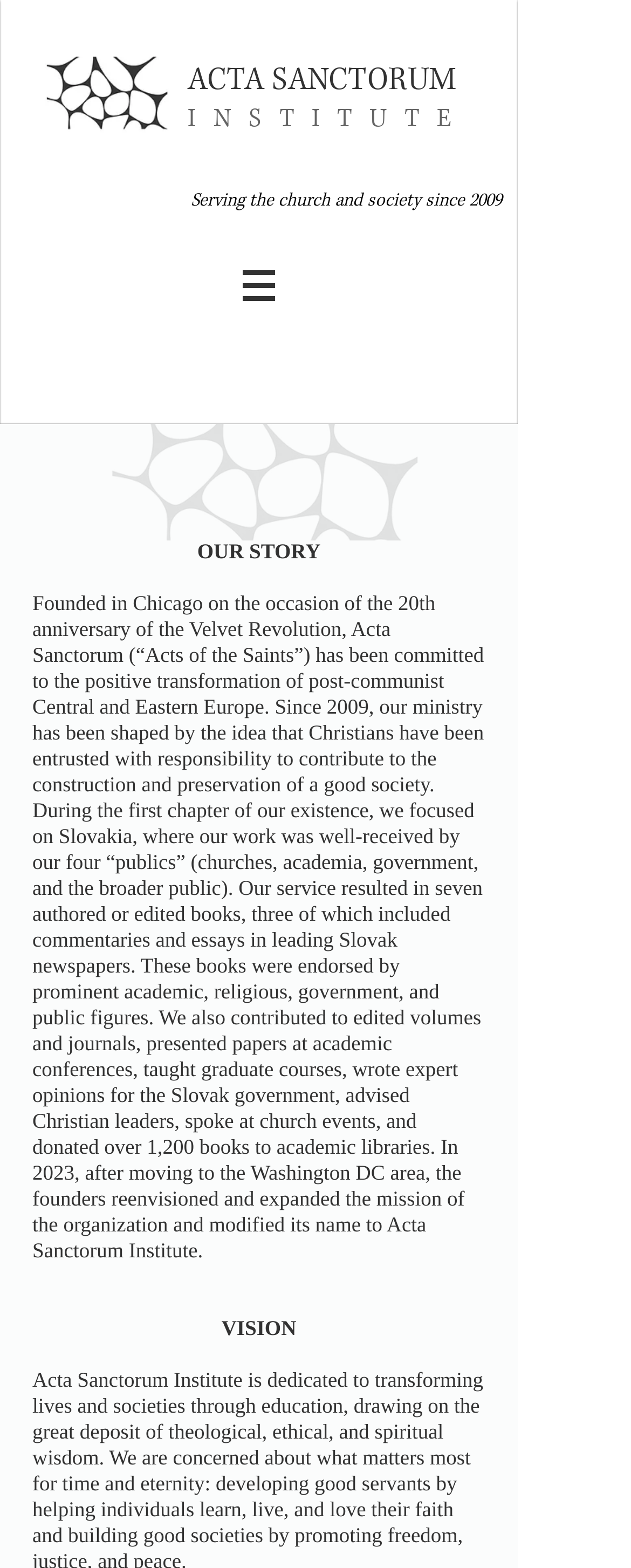Give a comprehensive overview of the webpage, including key elements.

The webpage is about the Acta Sanctorum Institute, a organization serving the church and society since 2009. At the top, there is a link on the left side, followed by three headings: "ACTA SANCTORUM", "INSTITUTE", and "Serving the church and society since 2009". Below these headings, there is a navigation menu labeled "Site" with a button that has a popup menu, accompanied by a small image.

On the left side of the page, there are two sections with headings "OUR STORY" and "VISION". The "OUR STORY" section is a long paragraph that describes the history and mission of the Acta Sanctorum Institute, including its founding, achievements, and expansion. This section takes up most of the page's content. The "VISION" section is a short heading, but its content is not provided.

There are no images on the page except for a small icon associated with the navigation menu button. The overall content of the page is focused on providing information about the Acta Sanctorum Institute's history, mission, and vision.